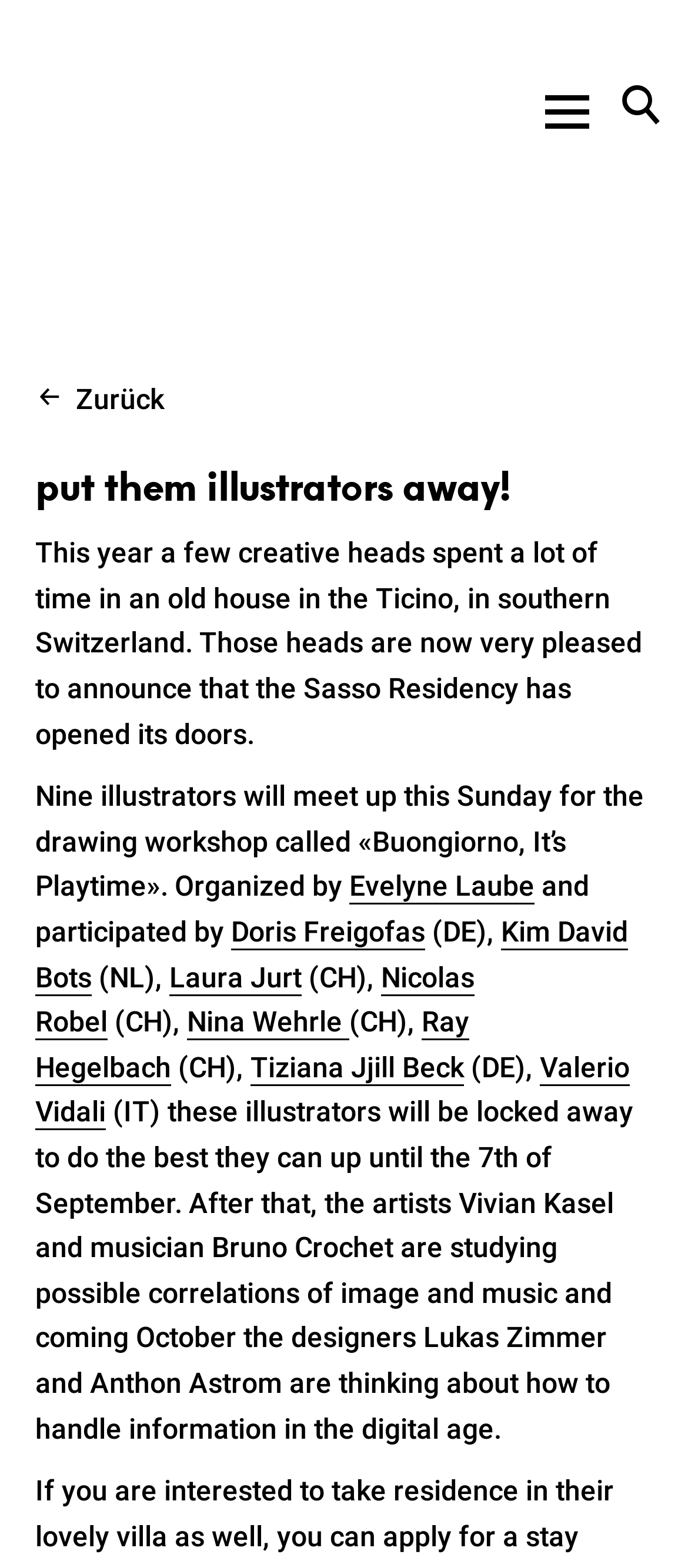Answer the question briefly using a single word or phrase: 
How many illustrators are participating in the drawing workshop?

9